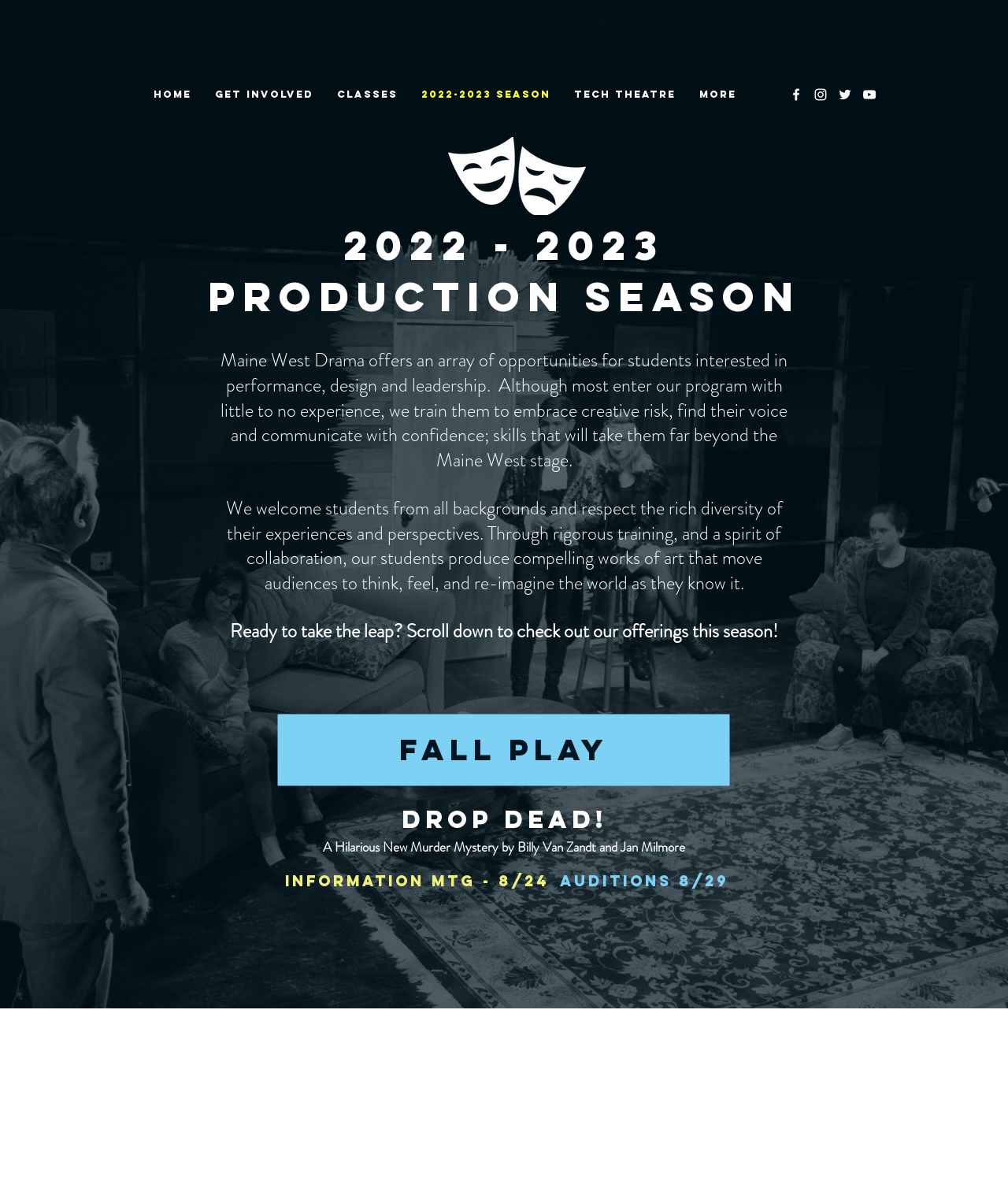Give a detailed account of the webpage's layout and content.

The webpage is about the 2022-2023 season of Maine West Drama, a school drama program. At the top right corner, there is a social bar with four white icons representing Facebook, Instagram, Twitter, and YouTube. Below the social bar, there is a large image of theater masks.

The main content of the webpage is divided into sections. The first section has a heading "2022 - 2023 PRODUCTION SEASON" and introduces the Maine West Drama program, describing its mission and values. The text explains that the program offers opportunities for students to develop skills in performance, design, and leadership, and welcomes students from diverse backgrounds.

The next section has three paragraphs of text, each describing the program's approach to training students and producing works of art. The text is followed by a call-to-action, encouraging visitors to scroll down to explore the season's offerings.

Below this section, there is a heading "FALL PLAY" with a subheading "drop dead!", which is a murder mystery play by Billy Van Zandt and Jan Milmore. The play's information meeting and audition dates are listed below.

At the top of the page, there is a navigation menu with links to "HOME", "GET INVOLVED", "CLASSES", "2022-2023 SEASON", "TECH THEATRE", and "More".